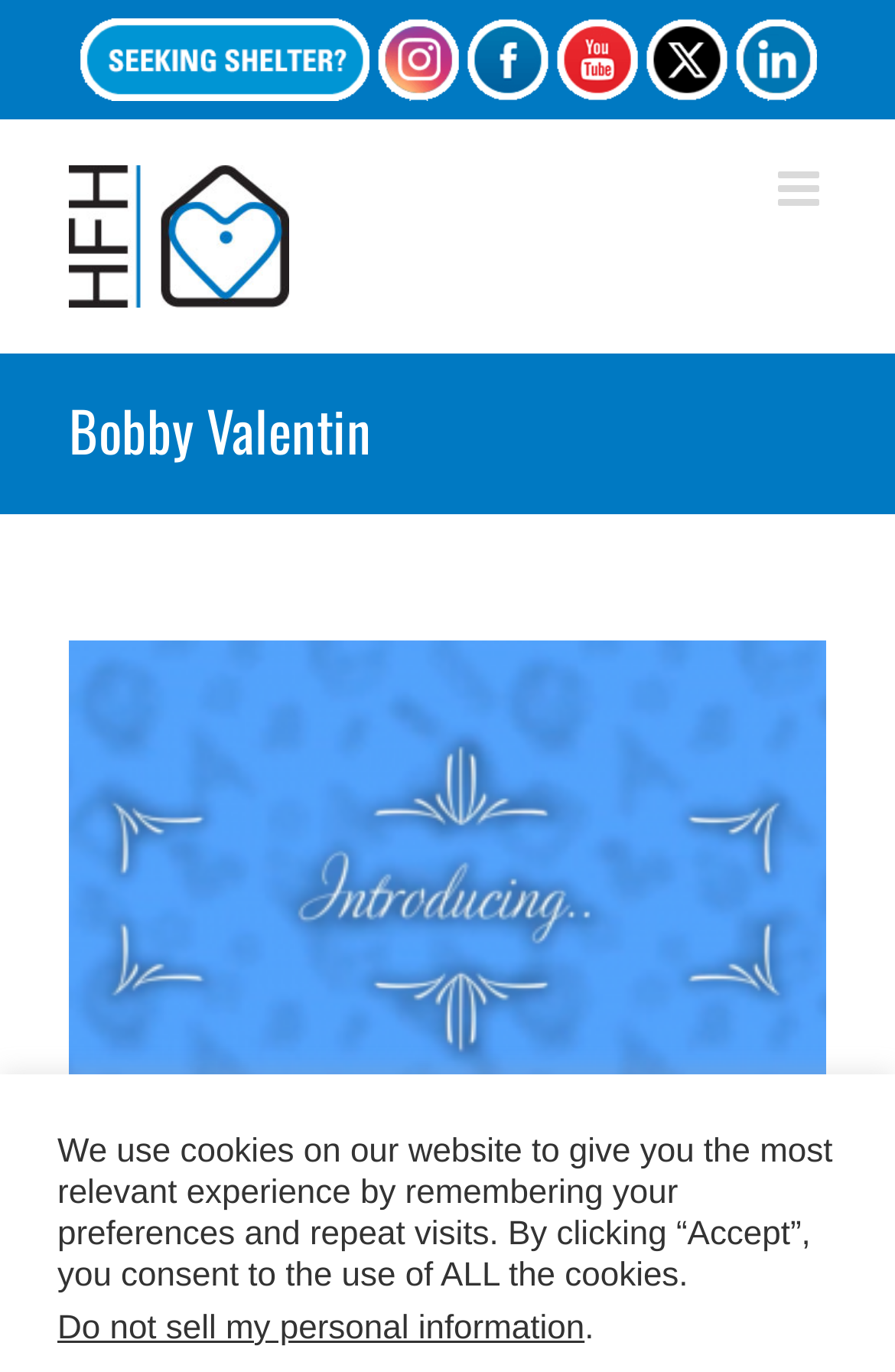Please find the bounding box coordinates of the clickable region needed to complete the following instruction: "Open the HFH Logo link". The bounding box coordinates must consist of four float numbers between 0 and 1, i.e., [left, top, right, bottom].

[0.077, 0.12, 0.322, 0.224]